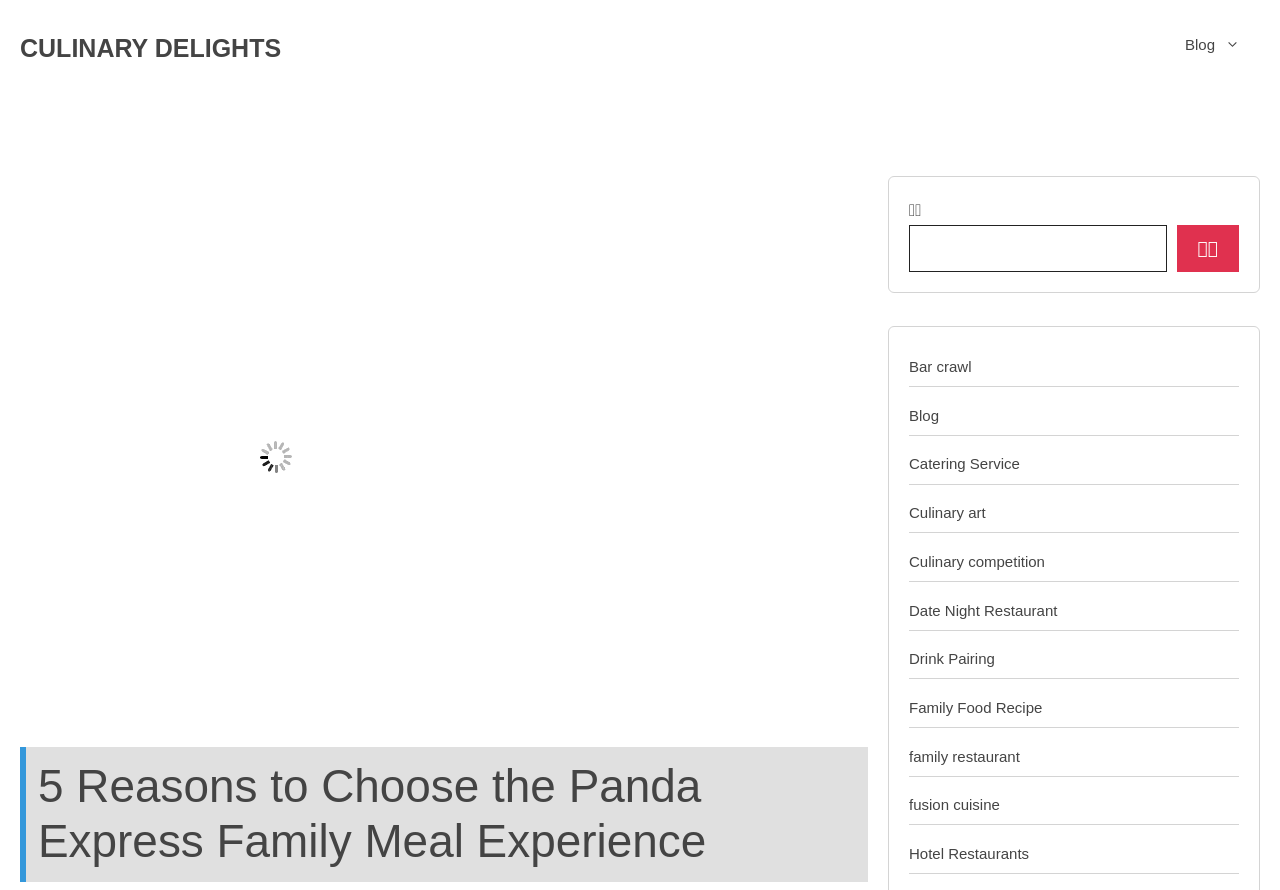Please provide a comprehensive answer to the question below using the information from the image: Where is the search box located?

The search box is located in the top right section of the webpage, within the 'Primary' navigation area, indicated by the bounding box coordinates [0.71, 0.252, 0.911, 0.306].